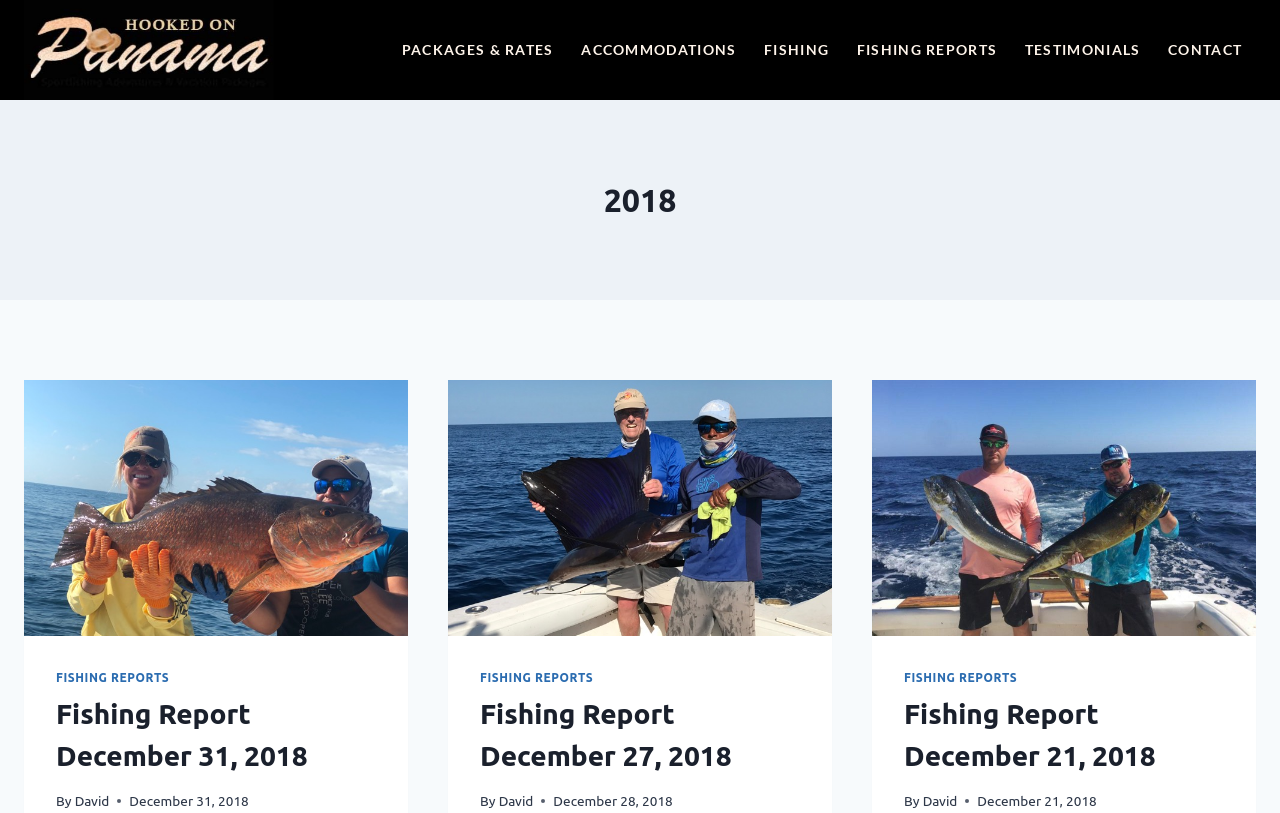Can you find the bounding box coordinates for the element to click on to achieve the instruction: "Click on PACKAGES & RATES"?

[0.303, 0.038, 0.443, 0.085]